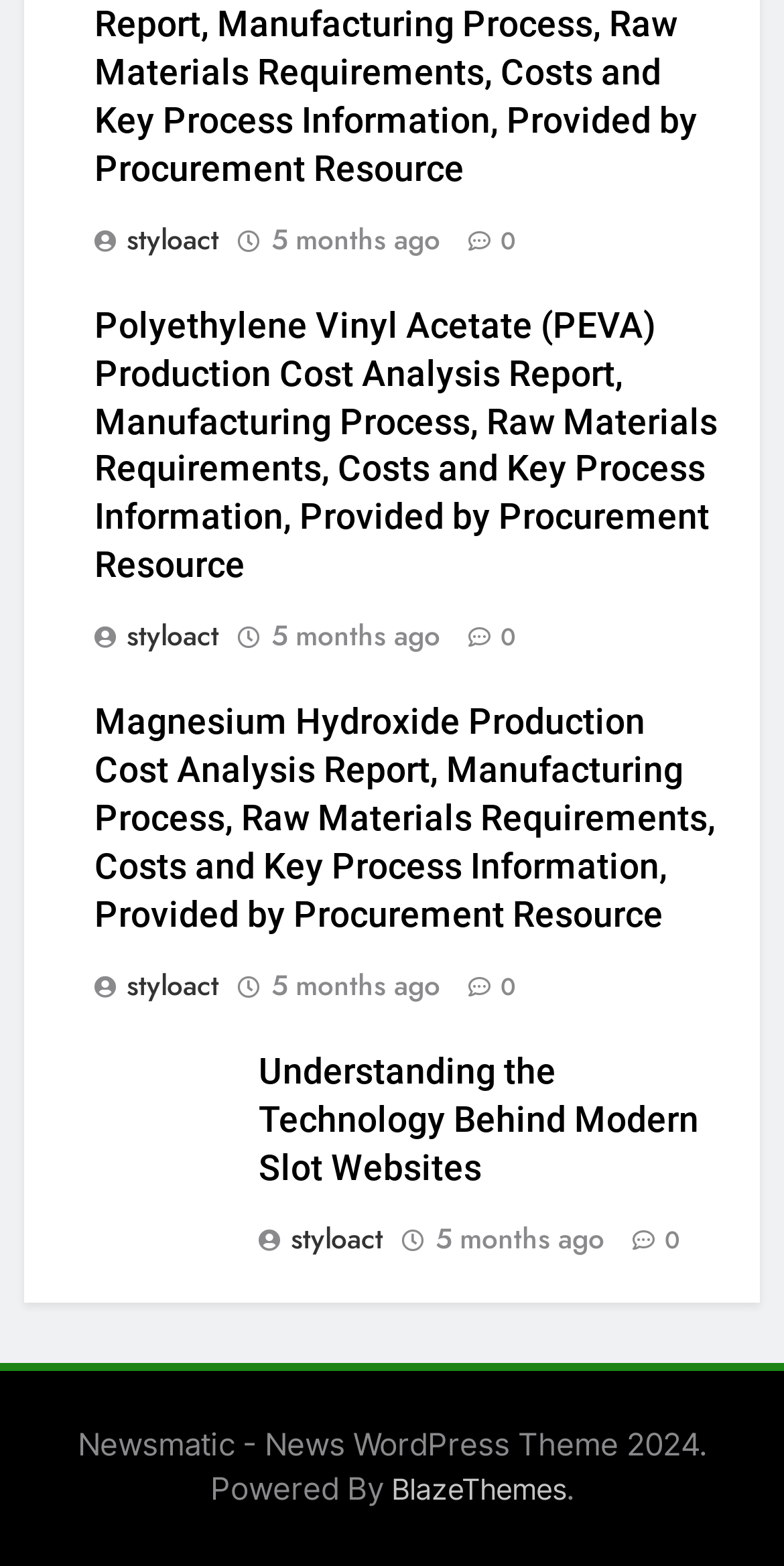Analyze the image and give a detailed response to the question:
What is the topic of the first article?

I looked at the first article element and found the heading element inside it, which contains the text 'Polyethylene Vinyl Acetate (PEVA) Production Cost Analysis Report, Manufacturing Process, Raw Materials Requirements, Costs and Key Process Information, Provided by Procurement Resource'.